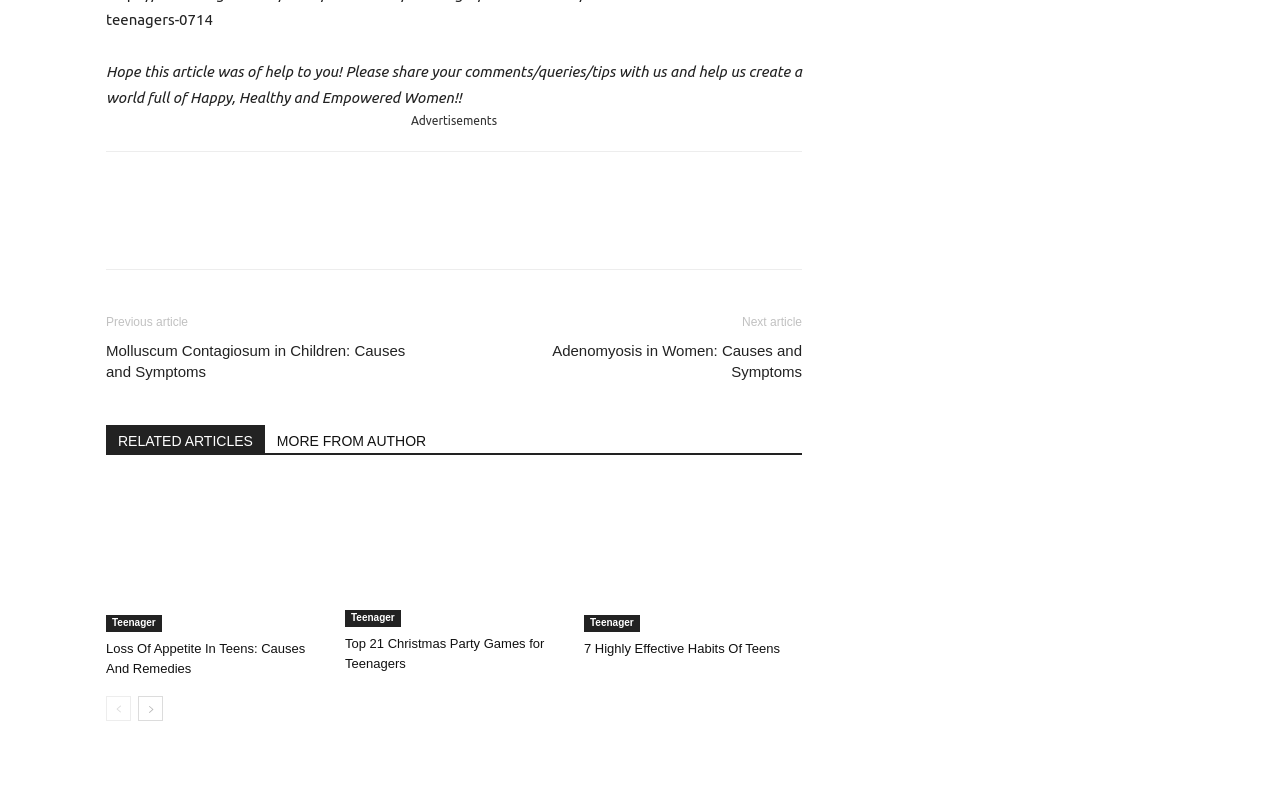Locate the bounding box coordinates of the element to click to perform the following action: 'Read previous article'. The coordinates should be given as four float values between 0 and 1, in the form of [left, top, right, bottom].

[0.083, 0.426, 0.336, 0.479]